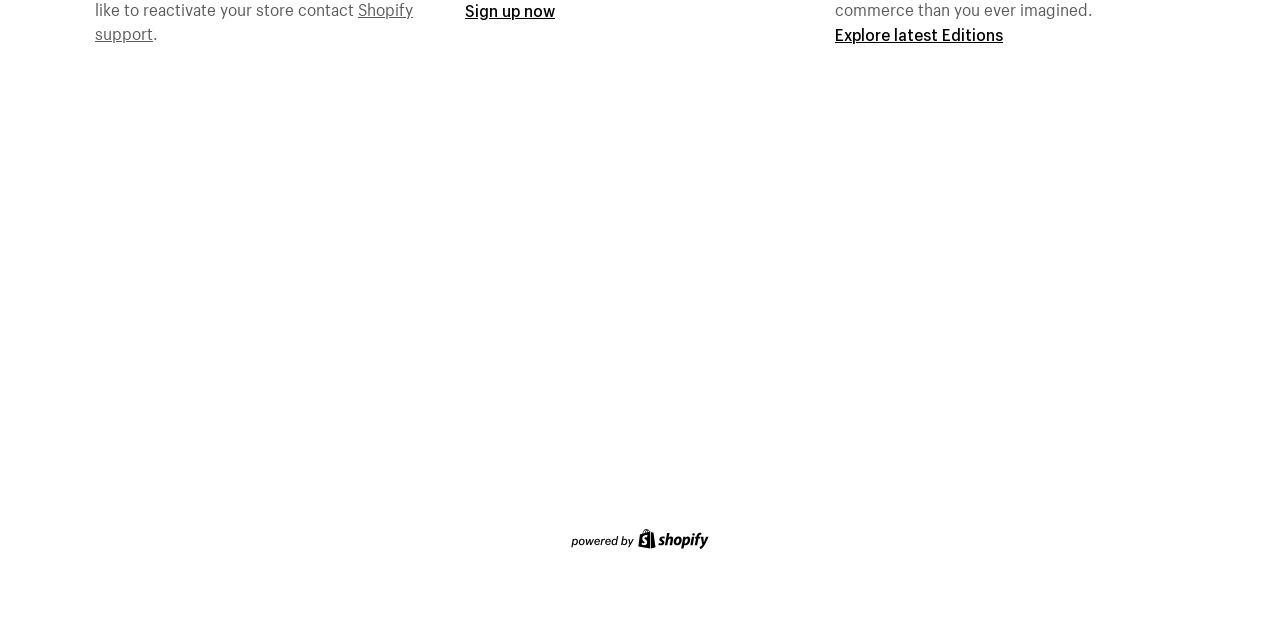Please find the bounding box for the UI component described as follows: "Explore latest Editions".

[0.652, 0.037, 0.784, 0.07]